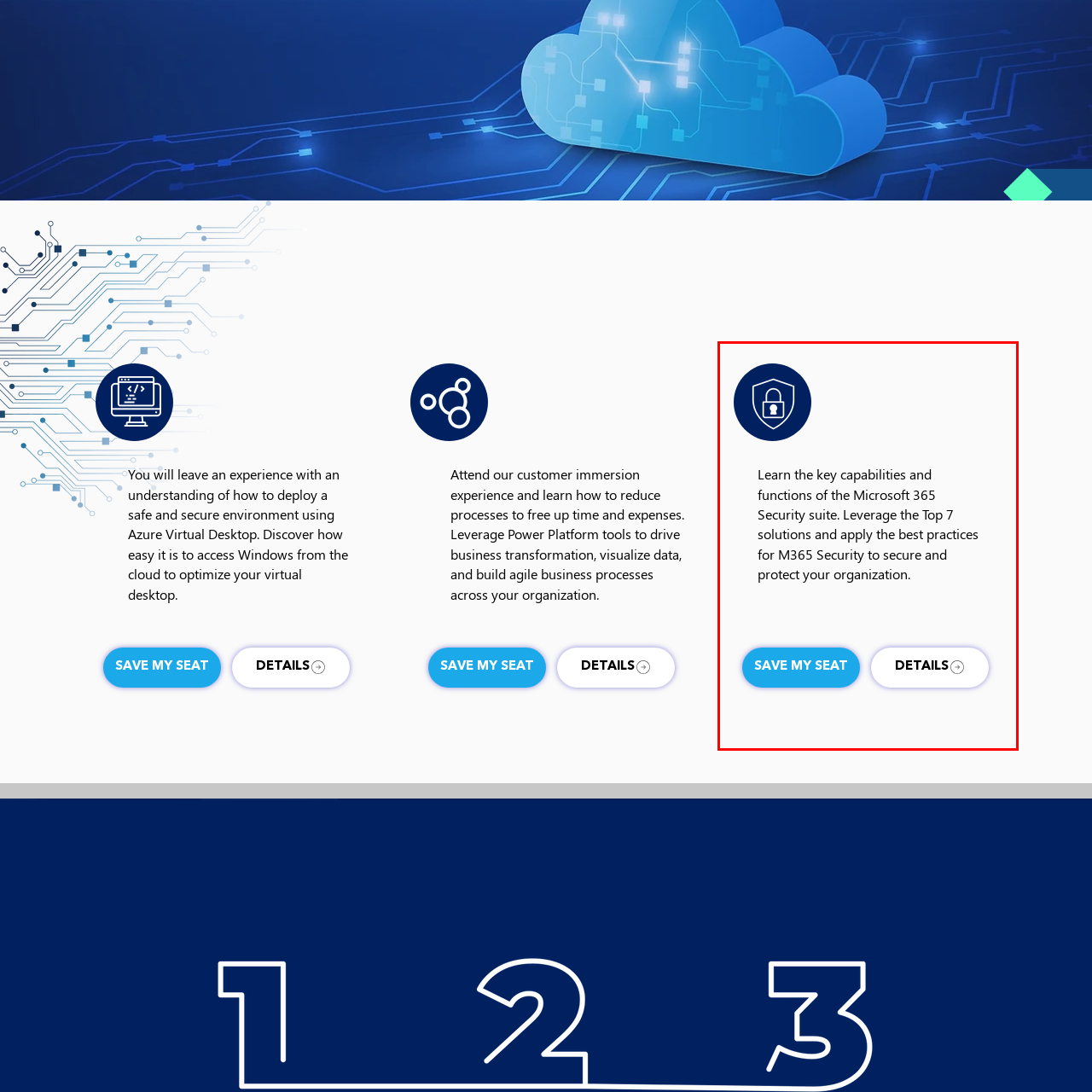Inspect the image contained by the red bounding box and answer the question with a single word or phrase:
What is the purpose of the 'SAVE MY SEAT' button?

To register for a session